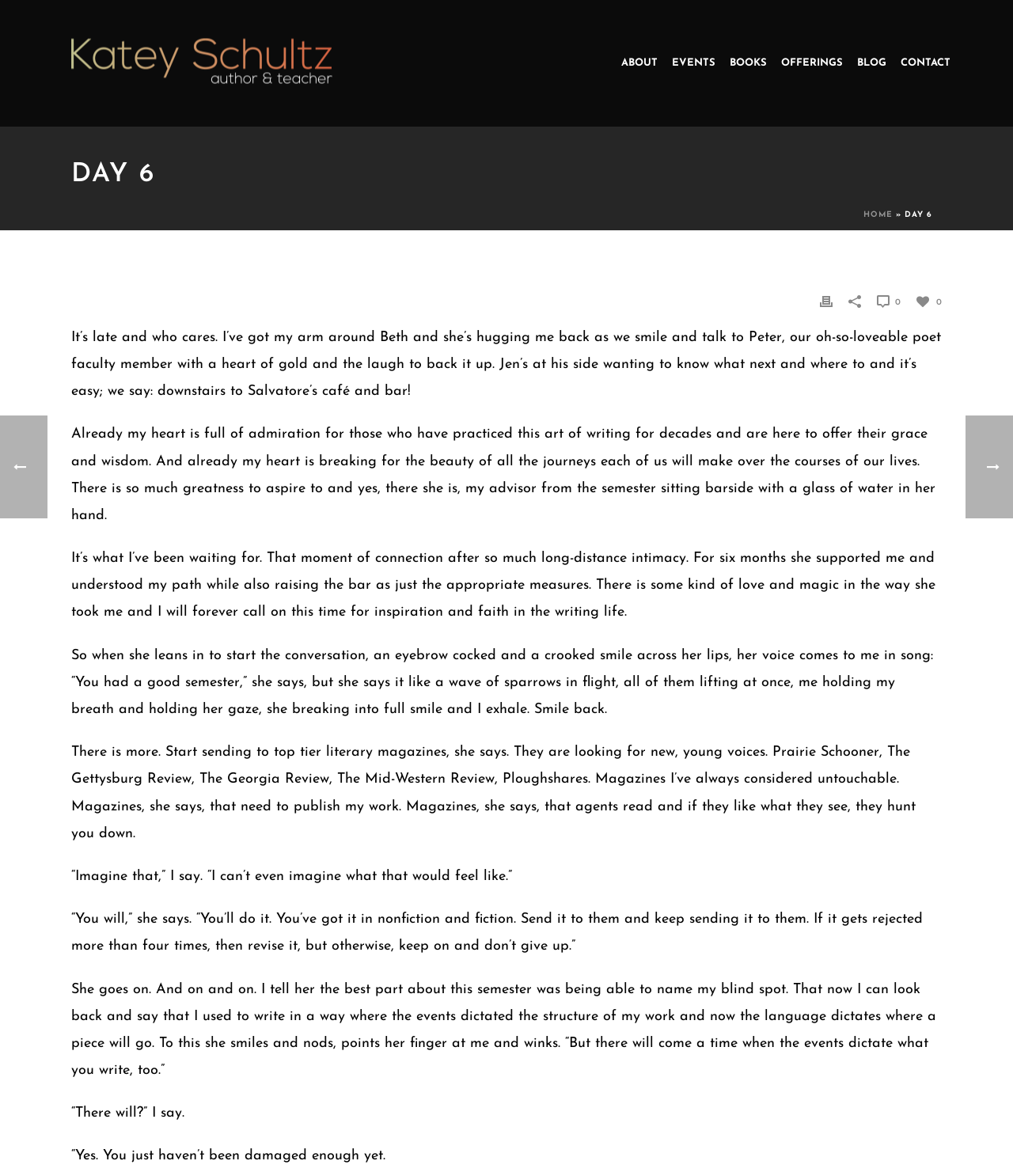What is the name of the poet faculty member?
Please provide a comprehensive answer based on the contents of the image.

The detailed answer can be obtained by reading the first static text element, which mentions 'our oh-so-loveable poet faculty member with a heart of gold and the laugh to back it up' and his name is Peter.